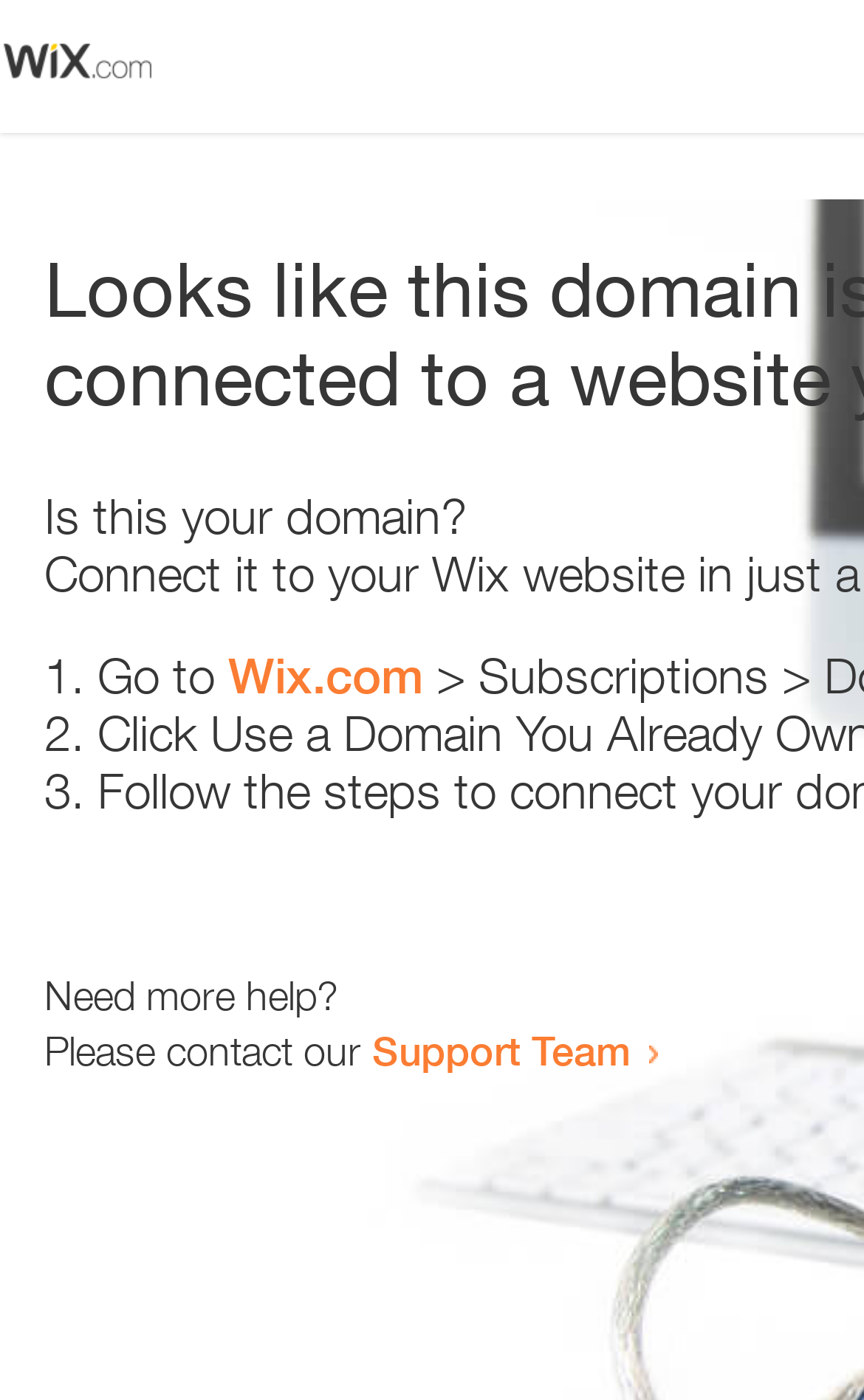Identify the bounding box for the element characterized by the following description: "Support Team".

[0.431, 0.733, 0.731, 0.767]